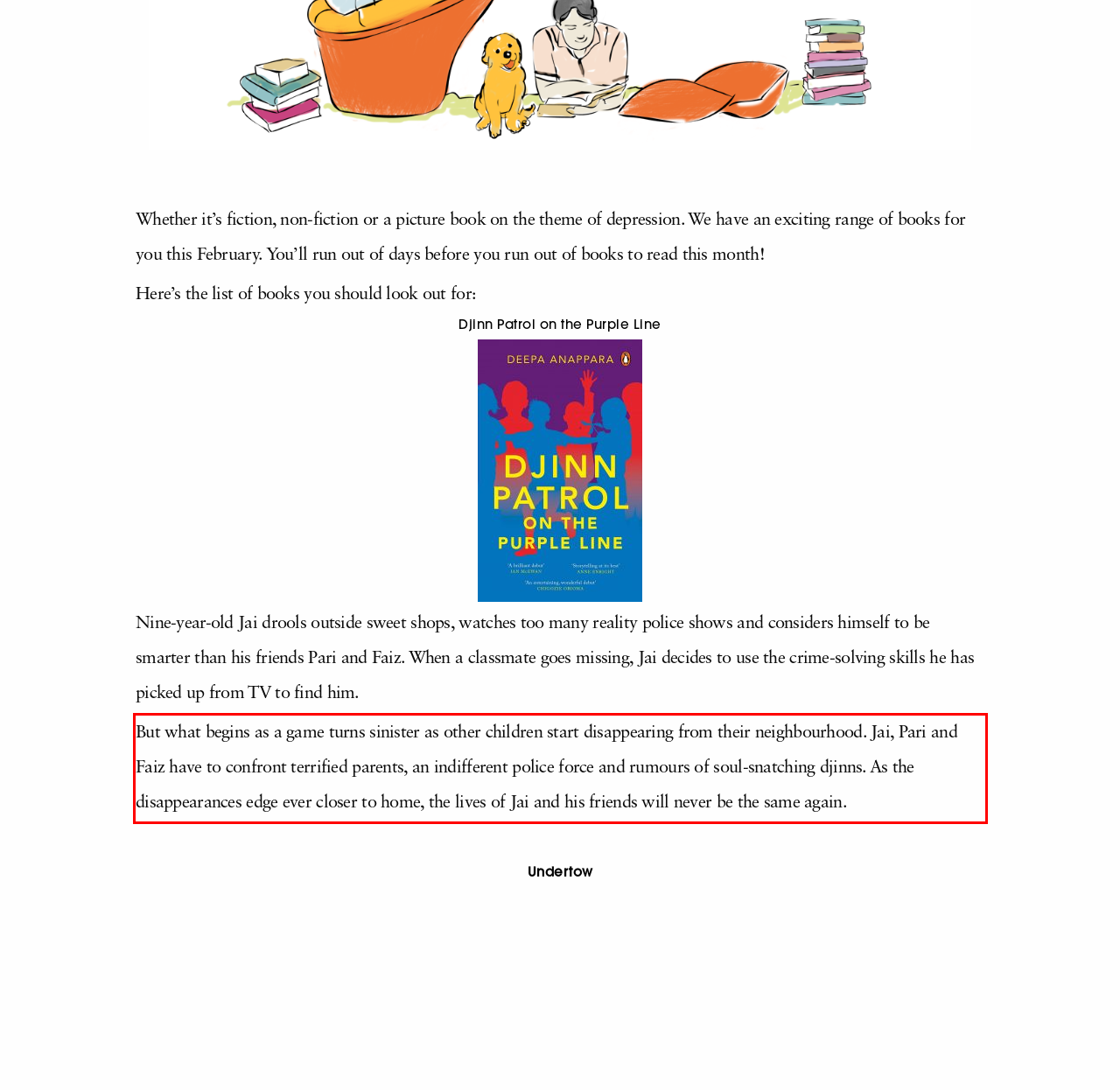From the screenshot of the webpage, locate the red bounding box and extract the text contained within that area.

But what begins as a game turns sinister as other children start disappearing from their neighbourhood. Jai, Pari and Faiz have to confront terrified parents, an indifferent police force and rumours of soul-snatching djinns. As the disappearances edge ever closer to home, the lives of Jai and his friends will never be the same again.